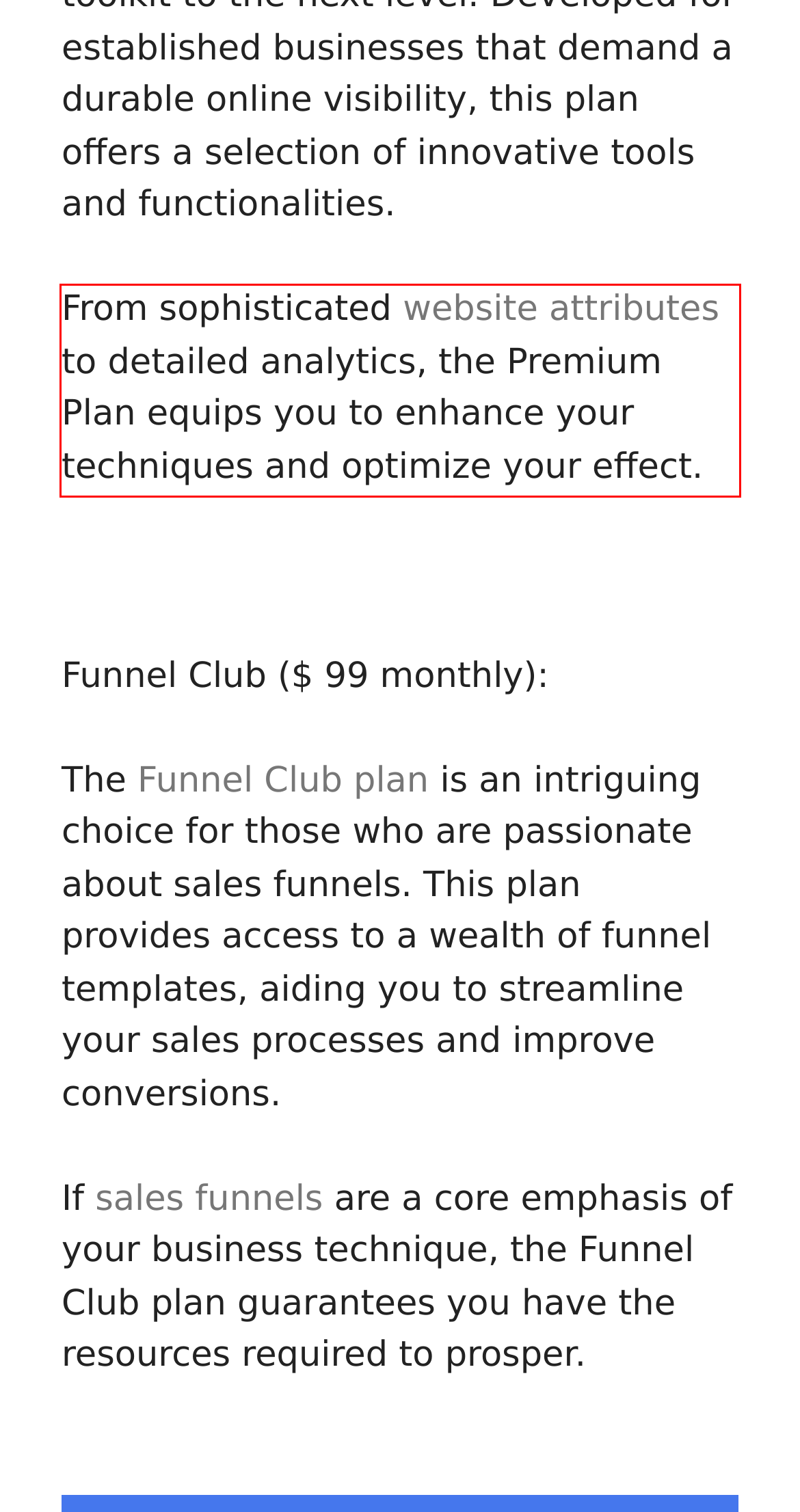Analyze the screenshot of a webpage where a red rectangle is bounding a UI element. Extract and generate the text content within this red bounding box.

From sophisticated website attributes to detailed analytics, the Premium Plan equips you to enhance your techniques and optimize your effect.